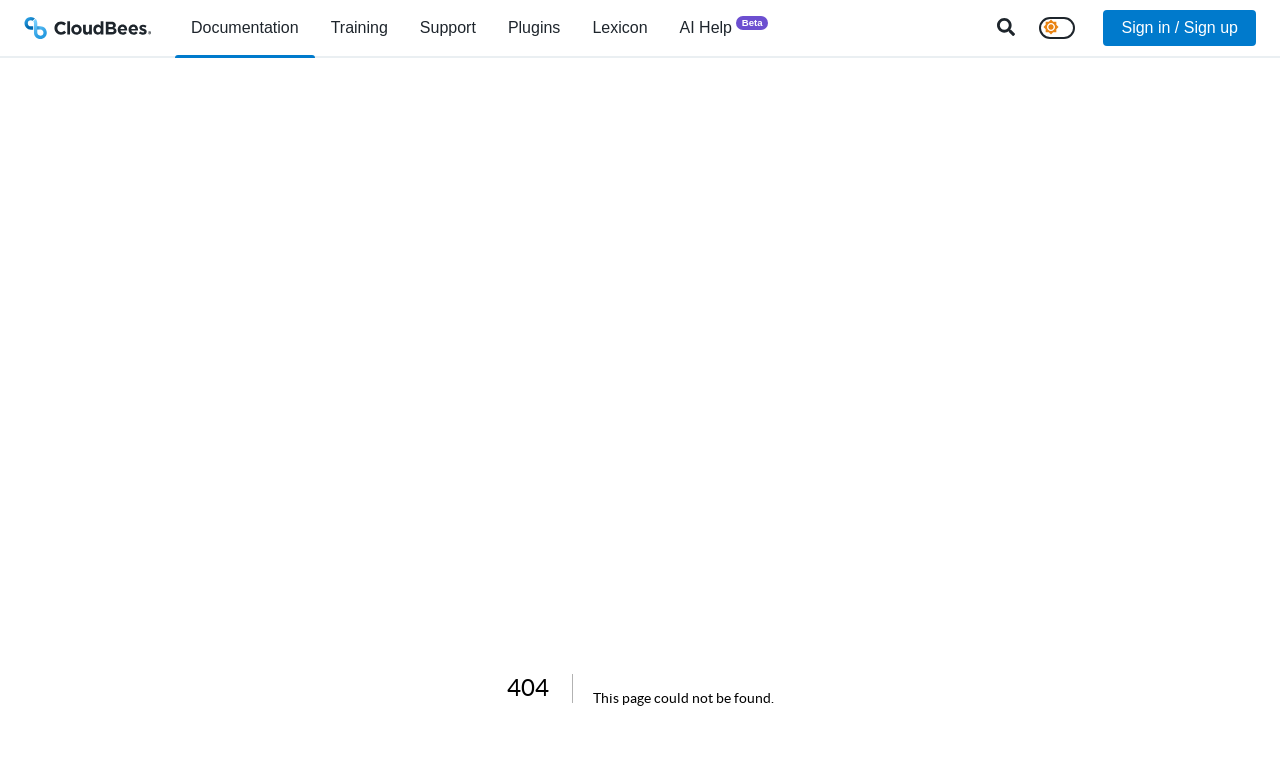Pinpoint the bounding box coordinates of the clickable element needed to complete the instruction: "Search something". The coordinates should be provided as four float numbers between 0 and 1: [left, top, right, bottom].

[0.773, 0.013, 0.8, 0.061]